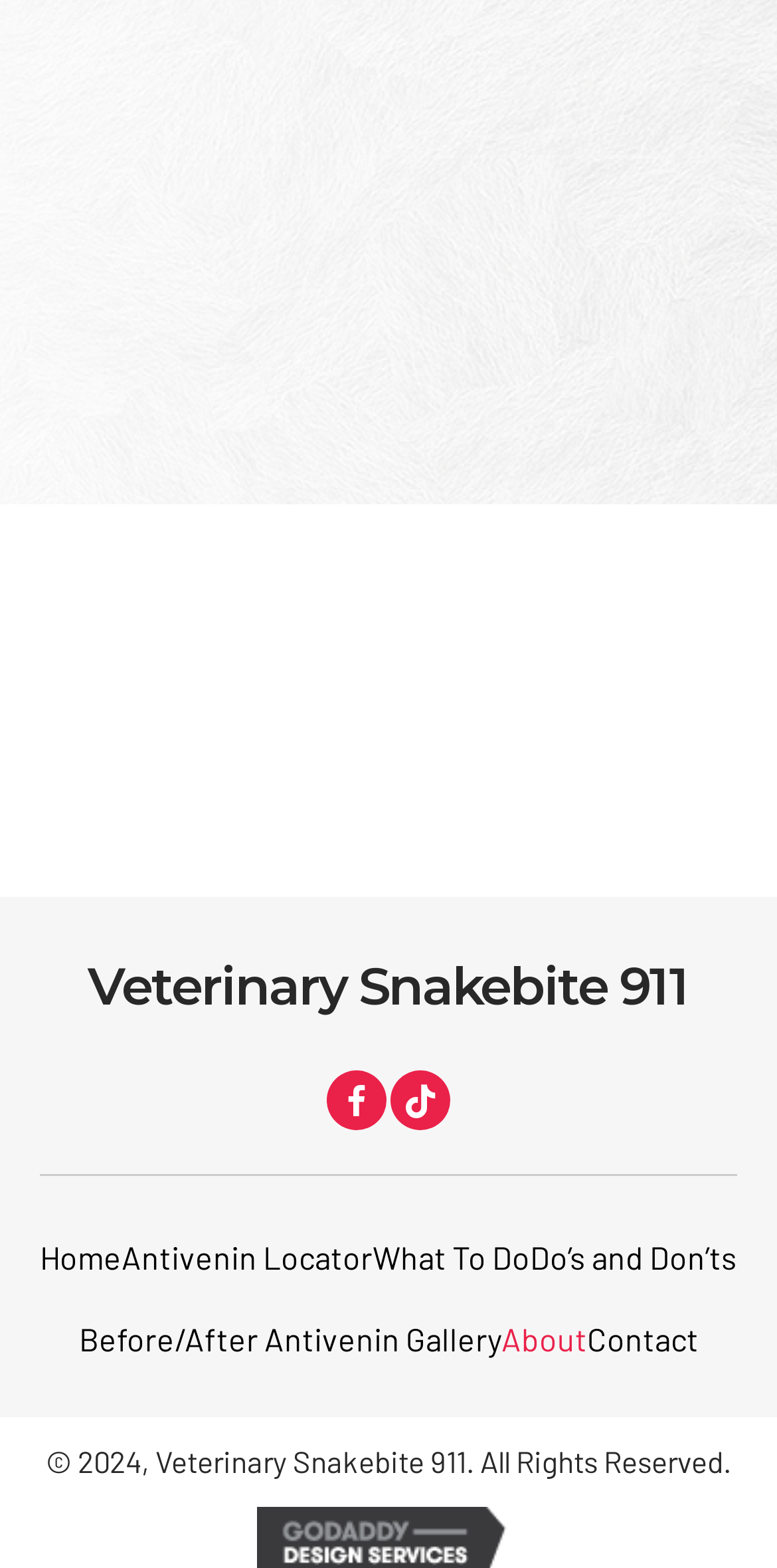Determine the bounding box coordinates of the clickable element to complete this instruction: "Click on the 'Facebook' button". Provide the coordinates in the format of four float numbers between 0 and 1, [left, top, right, bottom].

[0.421, 0.683, 0.497, 0.721]